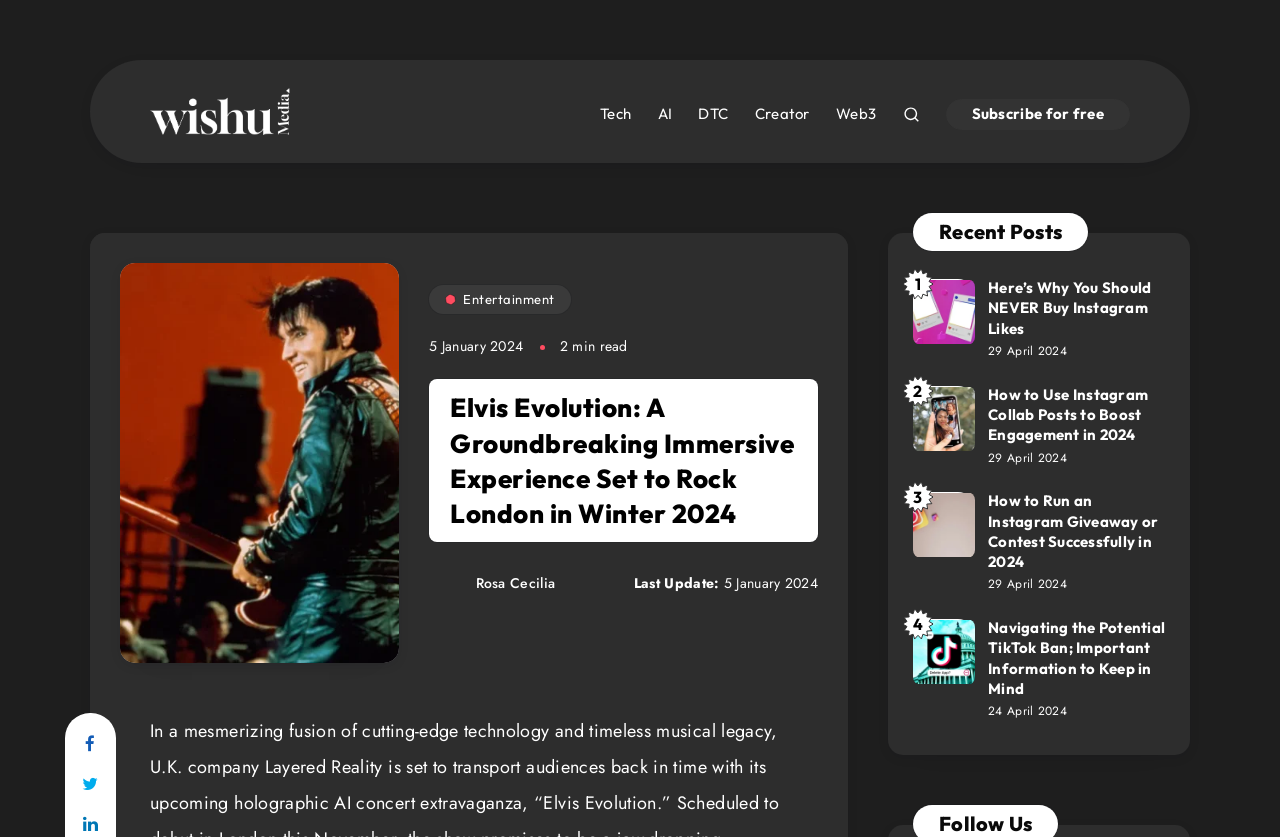Create an elaborate caption for the webpage.

This webpage appears to be a blog or news article page. At the top, there is a header section with a link to "Wishu" accompanied by an image, and a series of links to categories such as "Tech", "AI", "DTC", "Creator", and "Web3". 

Below the header section, there is a main article with a heading "Elvis Evolution: A Groundbreaking Immersive Experience Set to Rock London in Winter 2024". The article has a brief summary and is attributed to an author, Rosa Cecilia. The article also displays the date "5 January 2024" and an estimated reading time of "2 min read".

To the right of the main article, there is a section with a heading "Recent Posts". This section contains a list of four articles, each with a heading, a link to the article, and a date. The articles are titled "Here’s Why You Should NEVER Buy Instagram Likes", "How to Use Instagram Collab Posts to Boost Engagement in 2024", "How to Run an Instagram Giveaway or Contest Successfully in 2024", and "Navigating the Potential TikTok Ban; Important Information to Keep in Mind". Each article has a date, ranging from 24 April 2024 to 29 April 2024.

At the bottom of the page, there are two social media links, represented by icons, and a link to "Subscribe for free".